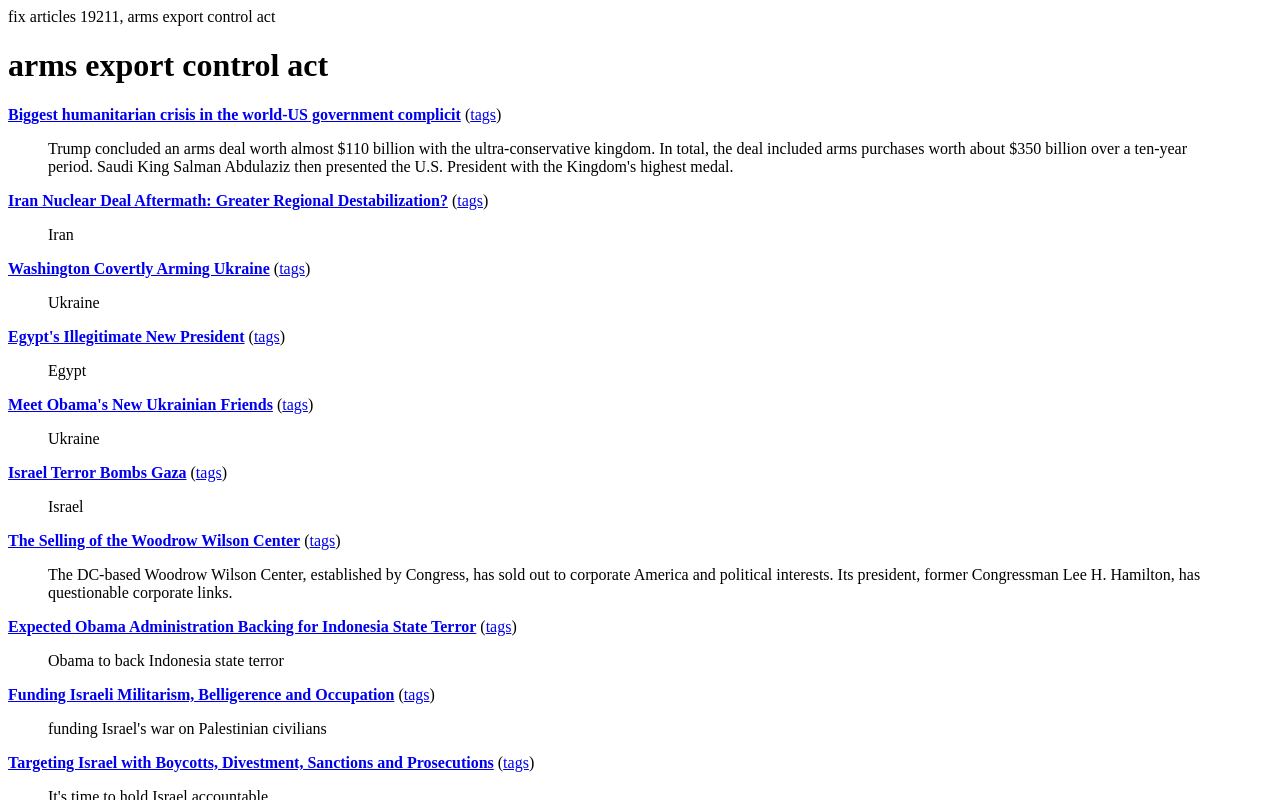Please identify the bounding box coordinates of where to click in order to follow the instruction: "Click on the link 'Biggest humanitarian crisis in the world-US government complicit'".

[0.006, 0.132, 0.36, 0.154]